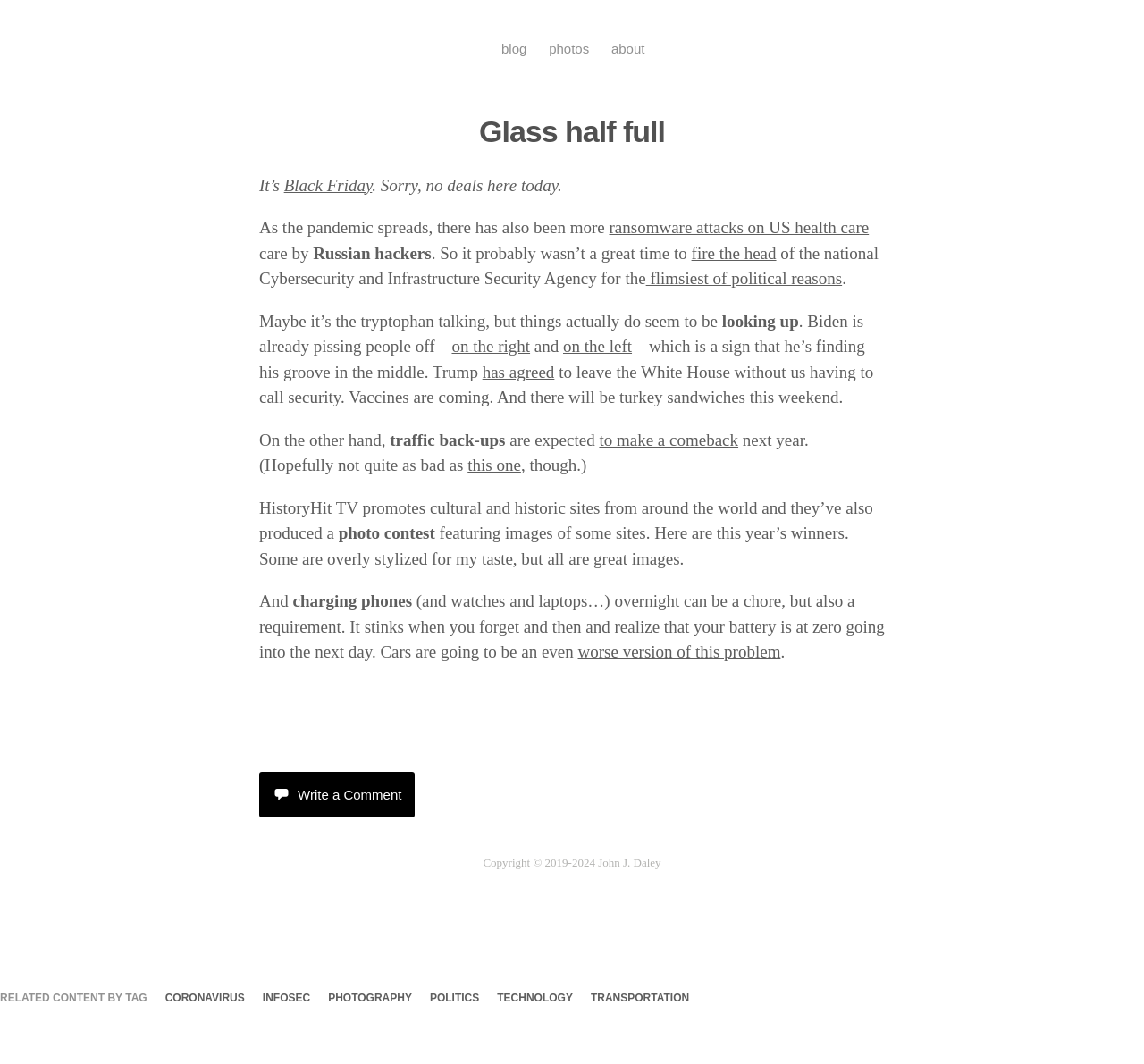Could you indicate the bounding box coordinates of the region to click in order to complete this instruction: "Click on the 'blog' link".

[0.438, 0.039, 0.46, 0.053]